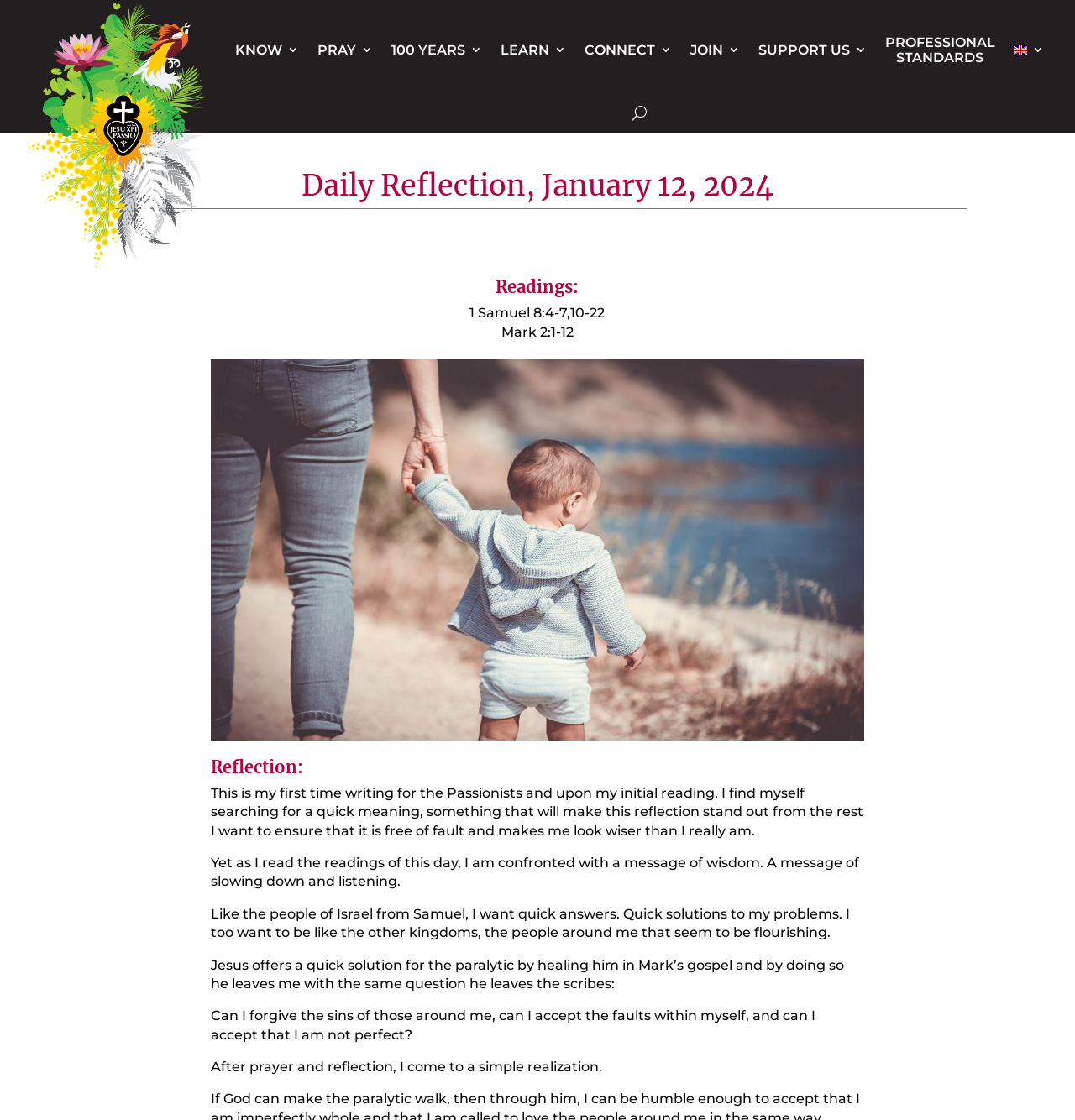Locate the bounding box coordinates of the clickable area to execute the instruction: "Click the 'en 3' link". Provide the coordinates as four float numbers between 0 and 1, represented as [left, top, right, bottom].

[0.943, 0.001, 0.971, 0.088]